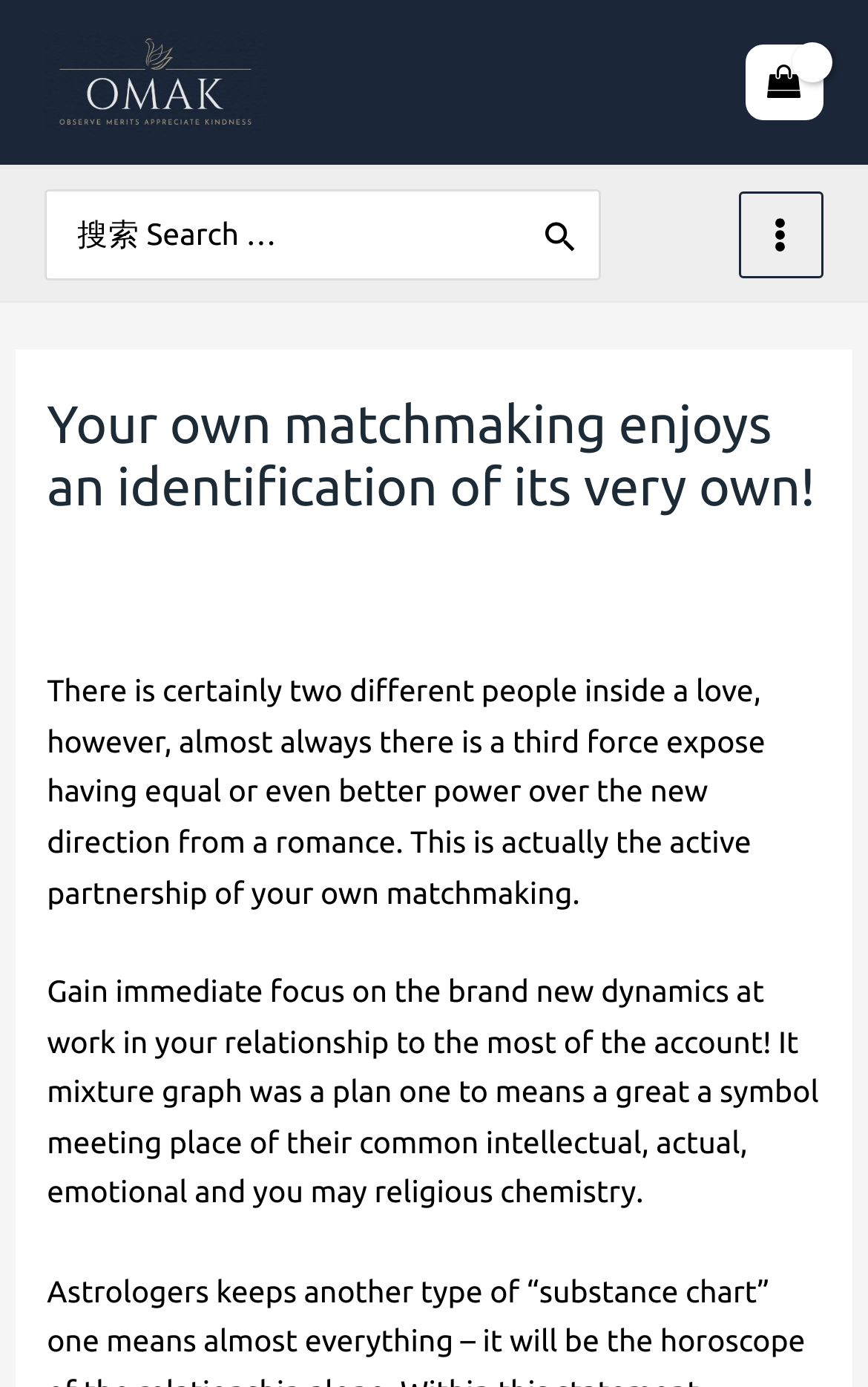Please locate and retrieve the main header text of the webpage.

Your own matchmaking enjoys an identification of its very own!